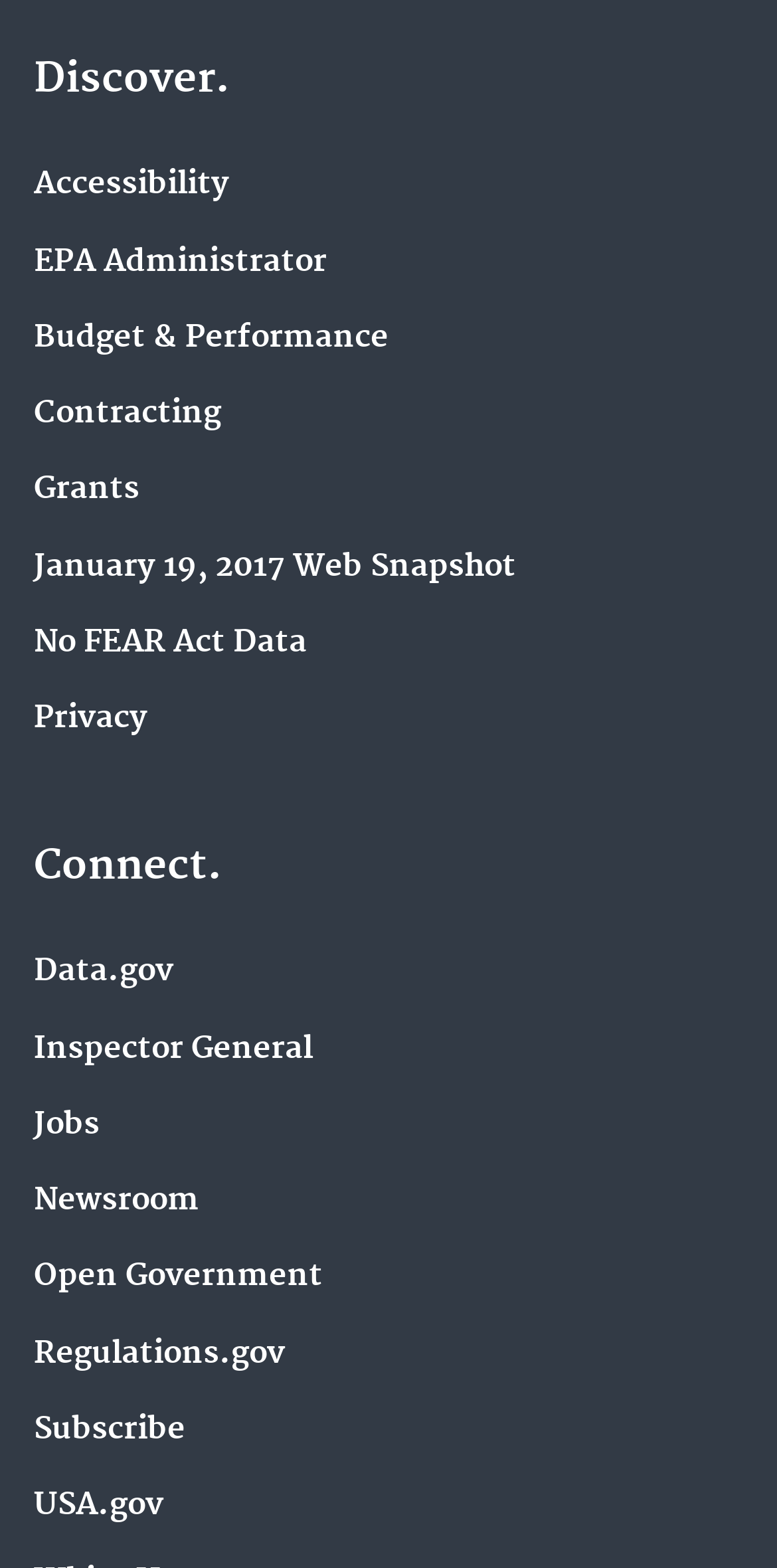Pinpoint the bounding box coordinates of the clickable area needed to execute the instruction: "Subscribe to updates". The coordinates should be specified as four float numbers between 0 and 1, i.e., [left, top, right, bottom].

[0.044, 0.901, 0.238, 0.924]